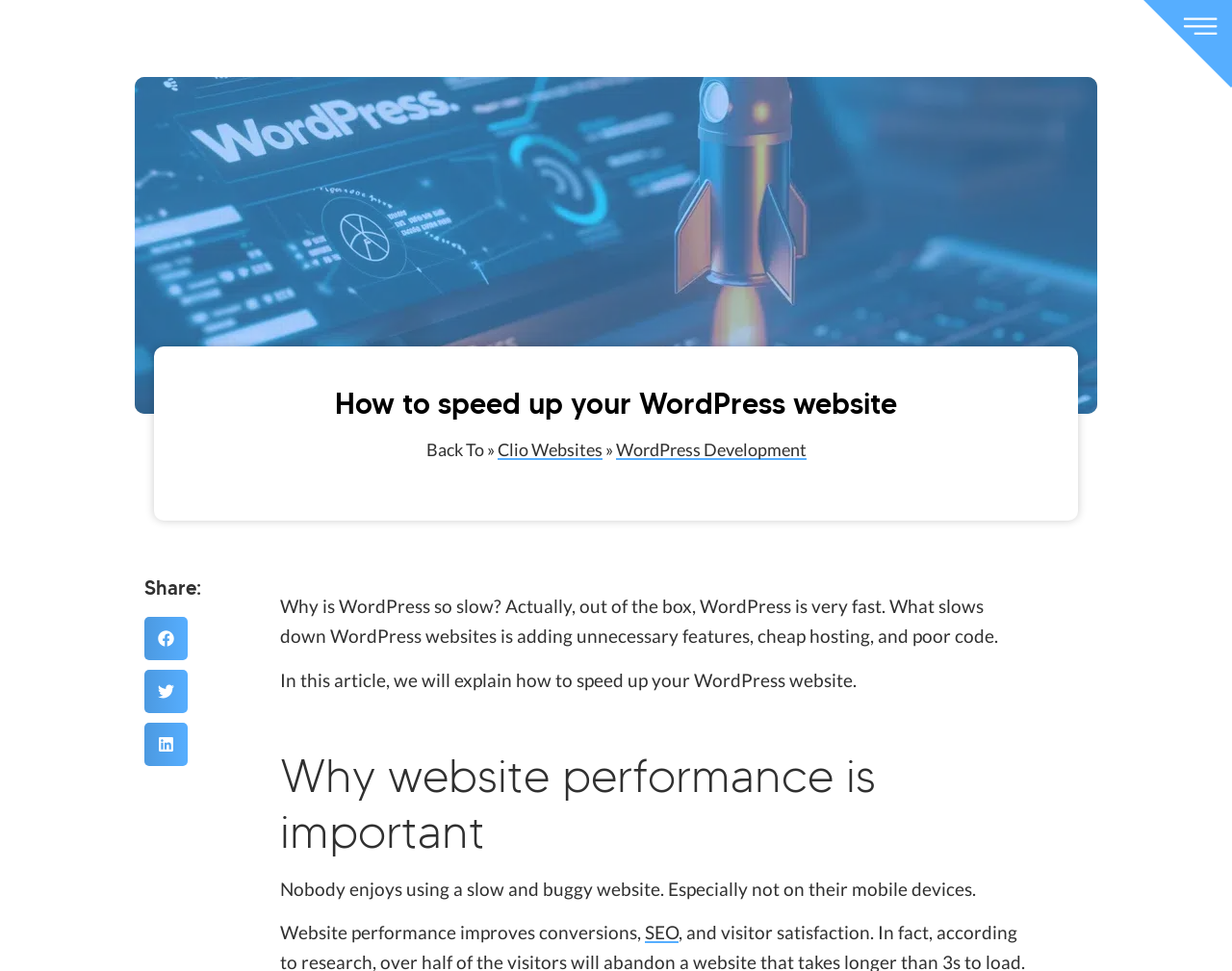Respond with a single word or phrase to the following question: What is the benefit of website performance?

Improves conversions